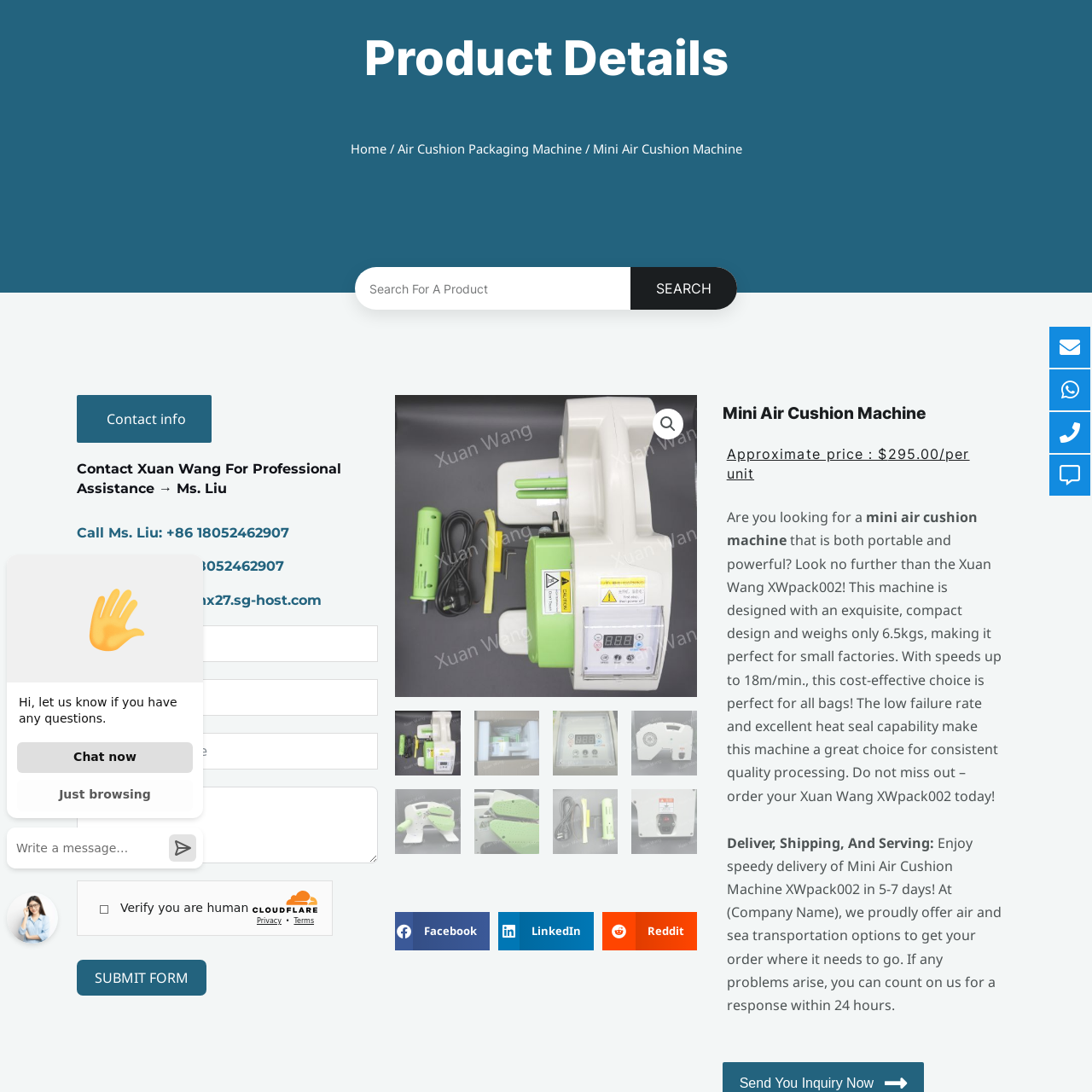Direct your attention to the image enclosed by the red boundary, What is the maximum speed of the machine? 
Answer concisely using a single word or phrase.

18 meters per minute